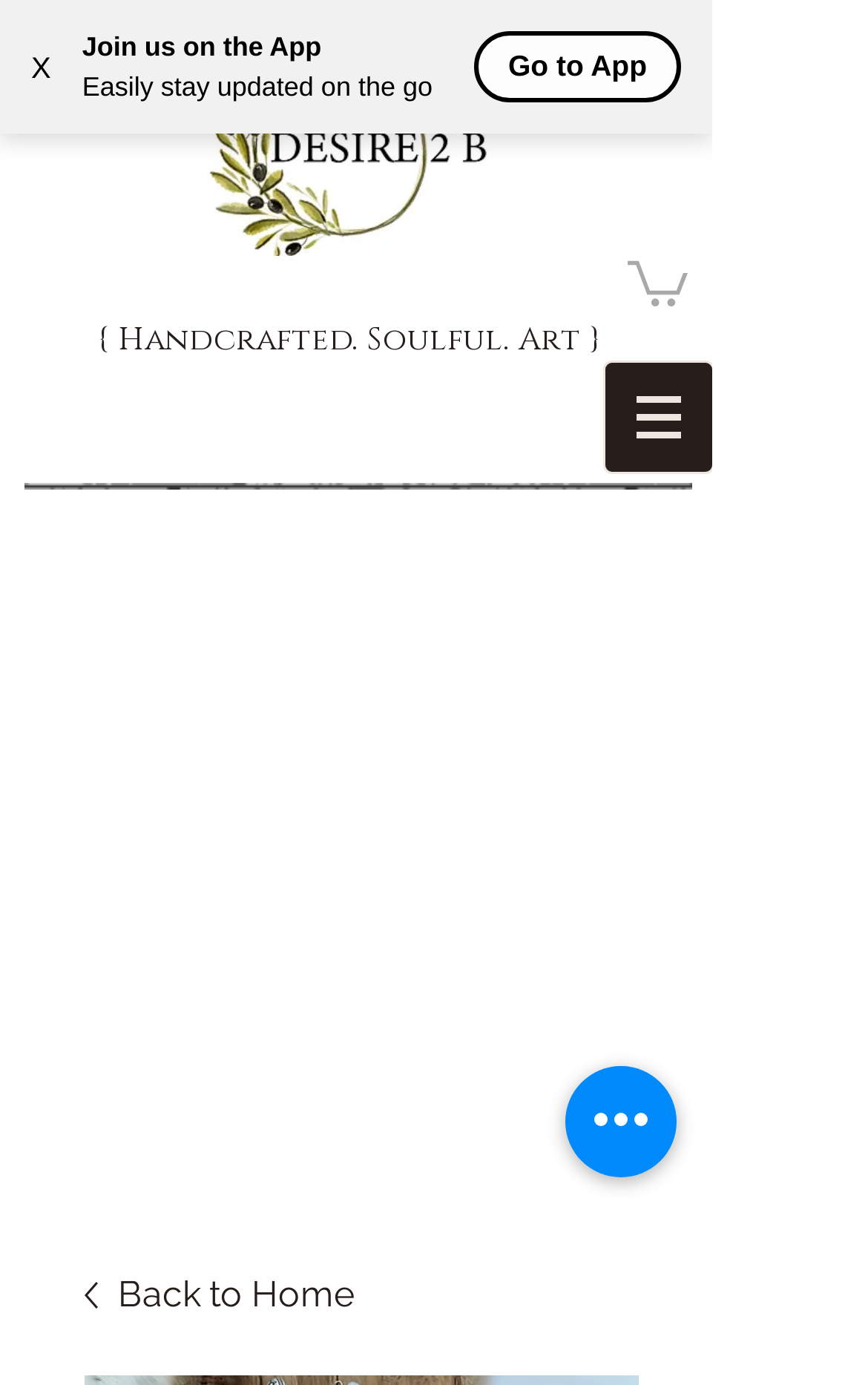Please reply to the following question with a single word or a short phrase:
What is the text above the navigation menu?

{ Handcrafted. Soulful. Art }